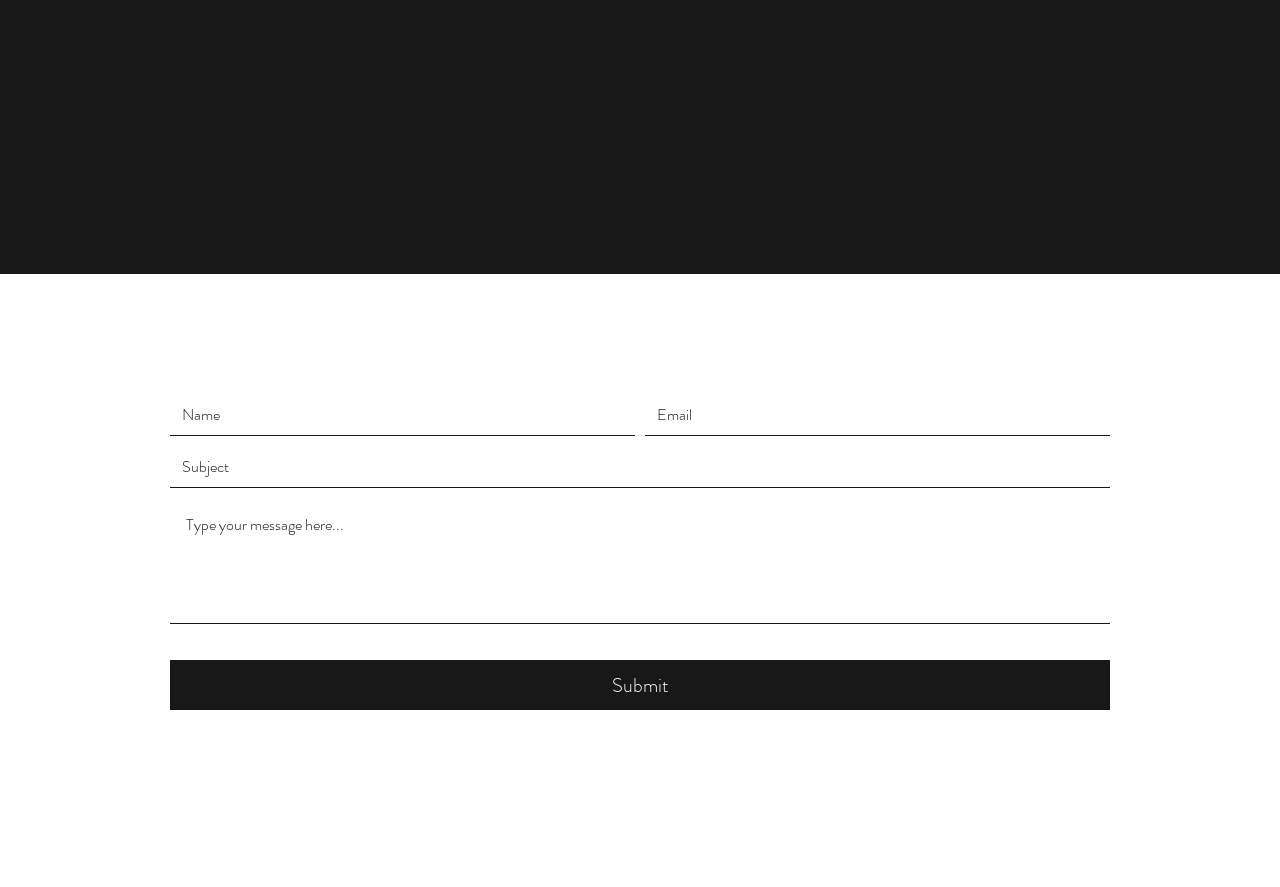What is the label of the first text box?
Refer to the image and answer the question using a single word or phrase.

Name